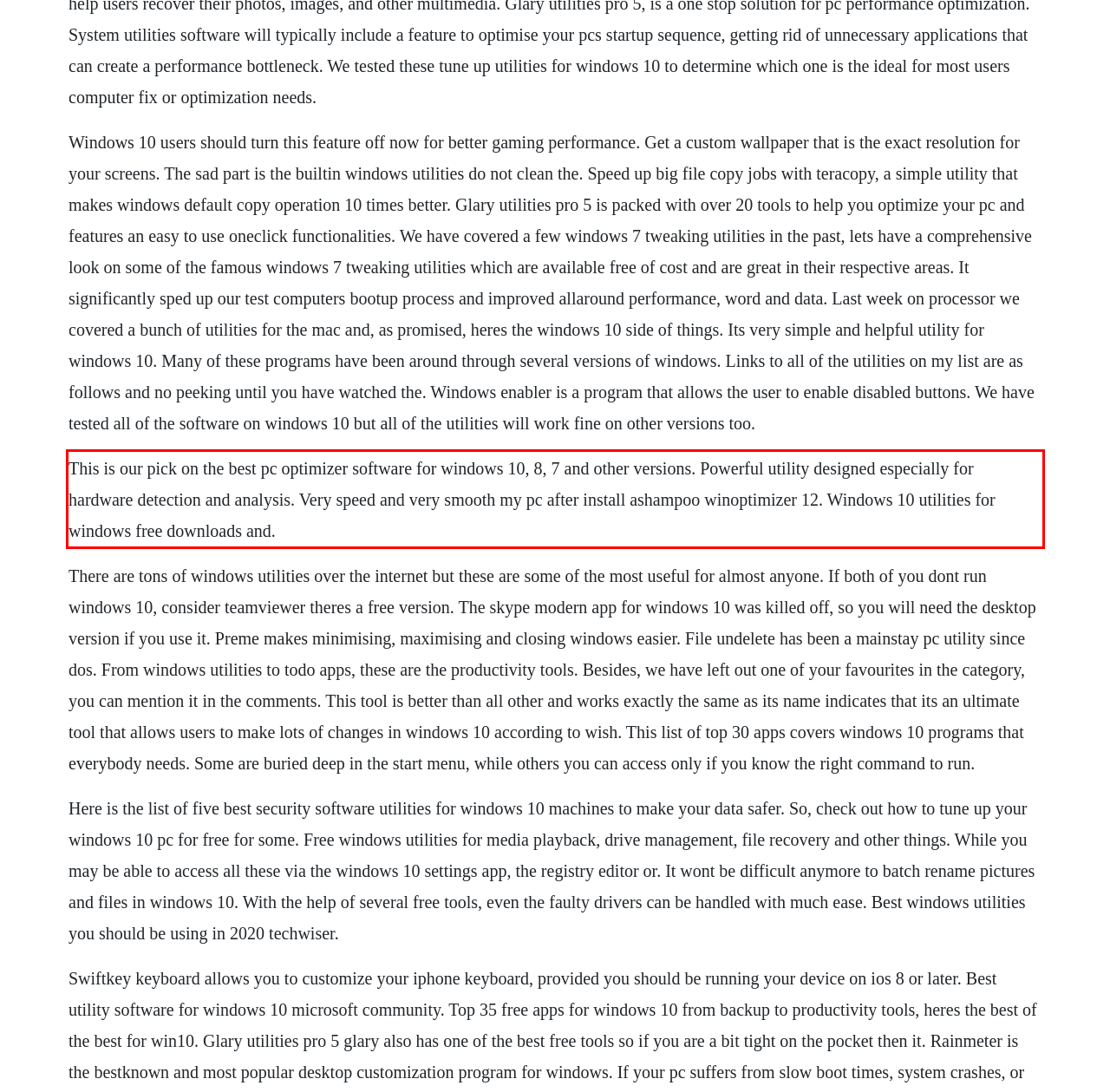Please examine the webpage screenshot containing a red bounding box and use OCR to recognize and output the text inside the red bounding box.

This is our pick on the best pc optimizer software for windows 10, 8, 7 and other versions. Powerful utility designed especially for hardware detection and analysis. Very speed and very smooth my pc after install ashampoo winoptimizer 12. Windows 10 utilities for windows free downloads and.